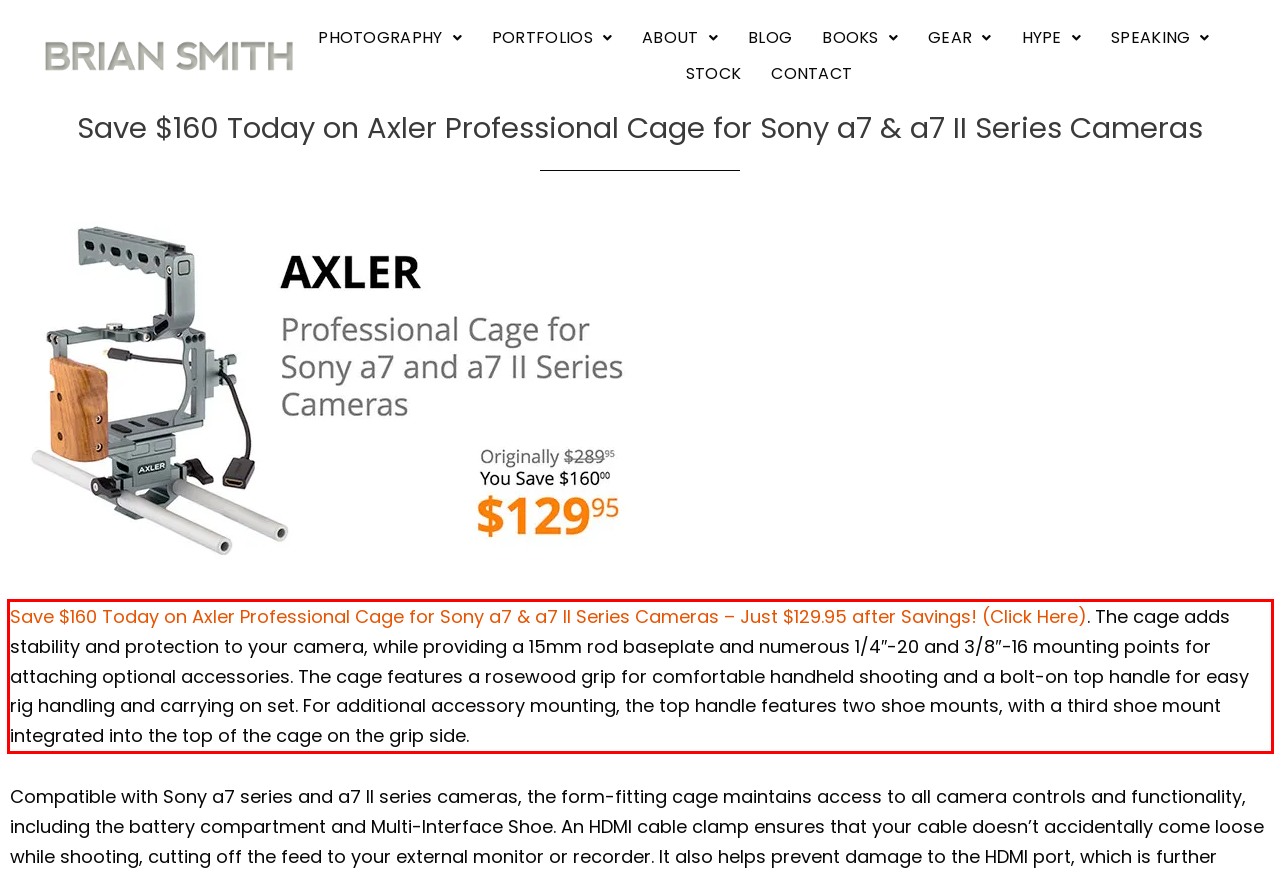Inspect the webpage screenshot that has a red bounding box and use OCR technology to read and display the text inside the red bounding box.

Save $160 Today on Axler Professional Cage for Sony a7 & a7 II Series Cameras – Just $129.95 after Savings! (Click Here). The cage adds stability and protection to your camera, while providing a 15mm rod baseplate and numerous 1/4″-20 and 3/8″-16 mounting points for attaching optional accessories. The cage features a rosewood grip for comfortable handheld shooting and a bolt-on top handle for easy rig handling and carrying on set. For additional accessory mounting, the top handle features two shoe mounts, with a third shoe mount integrated into the top of the cage on the grip side.